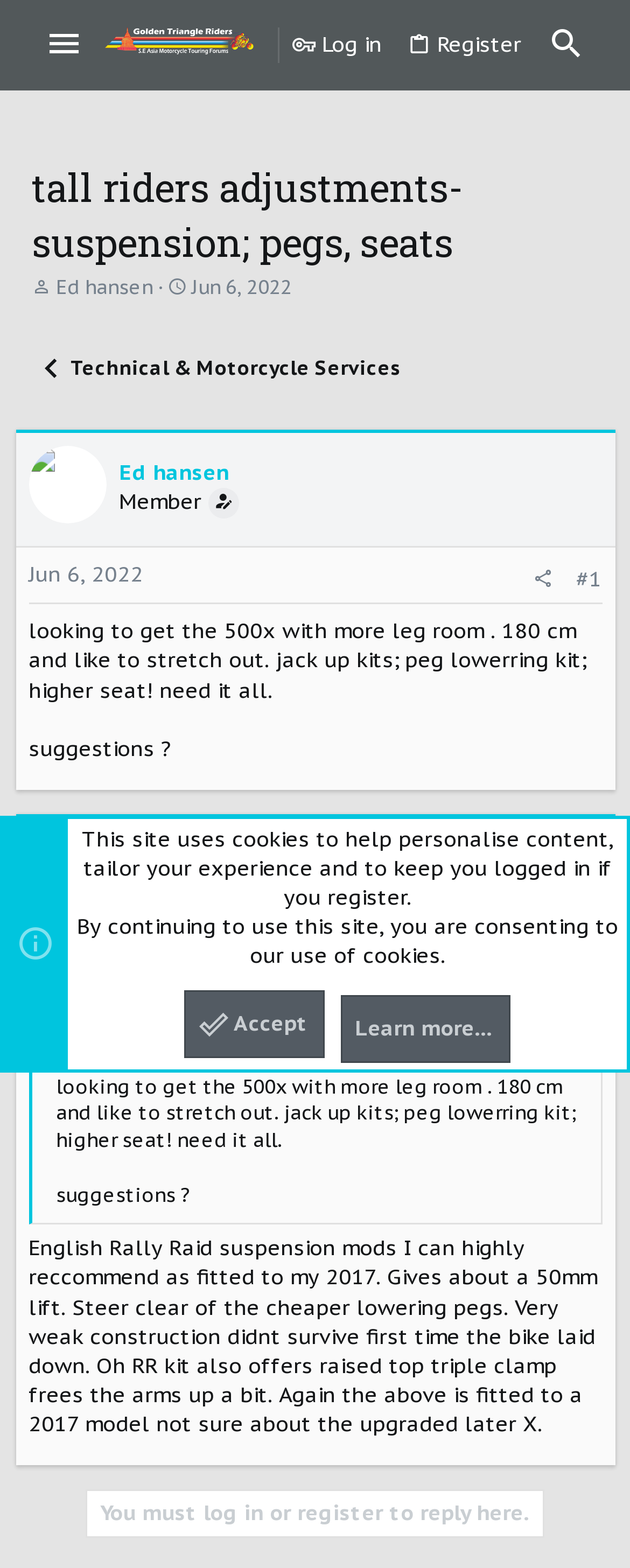Locate the primary heading on the webpage and return its text.

tall riders adjustments- suspension; pegs, seats